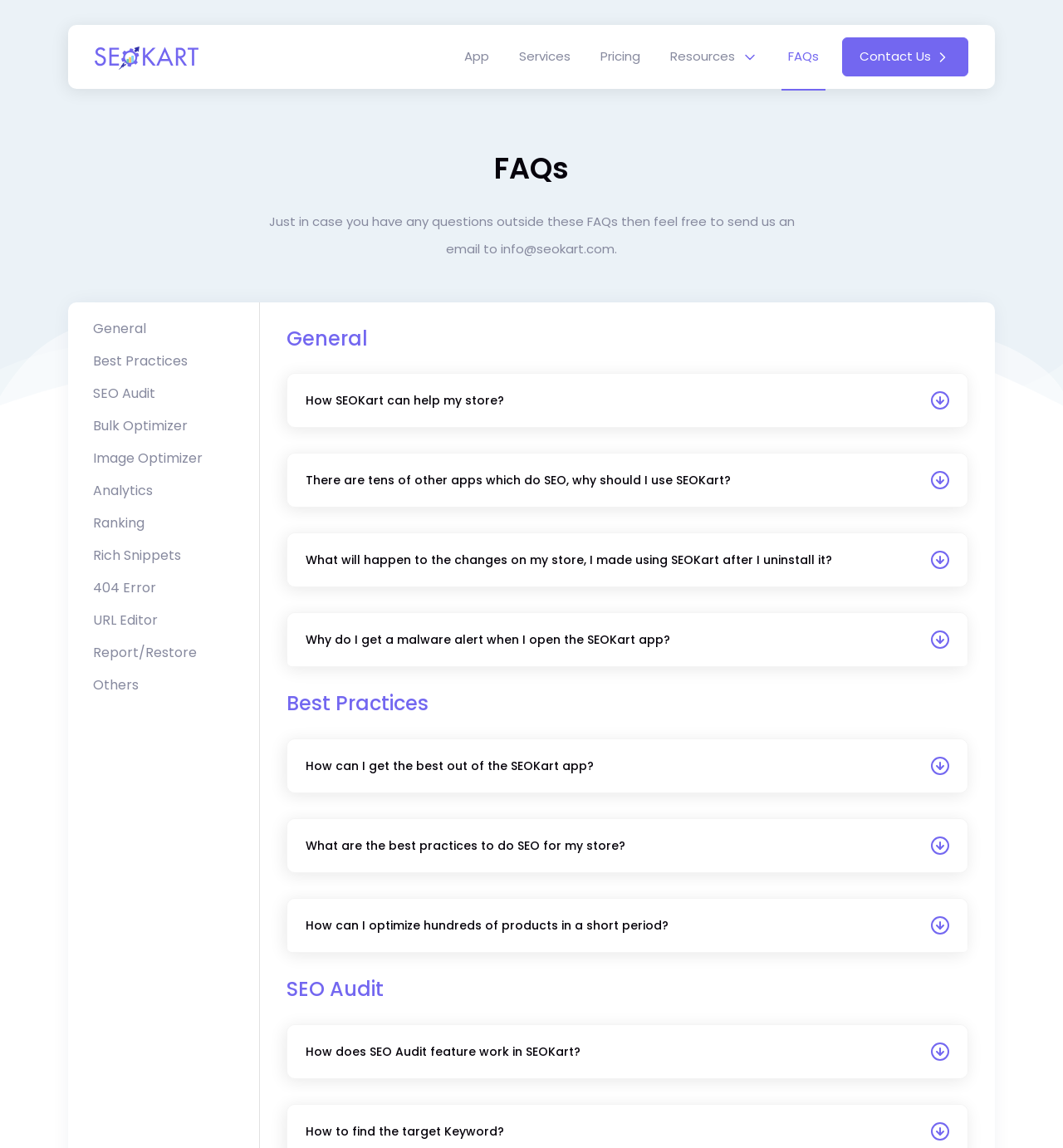Could you locate the bounding box coordinates for the section that should be clicked to accomplish this task: "Read the answer to 'How SEOKart can help my store?'".

[0.27, 0.326, 0.91, 0.372]